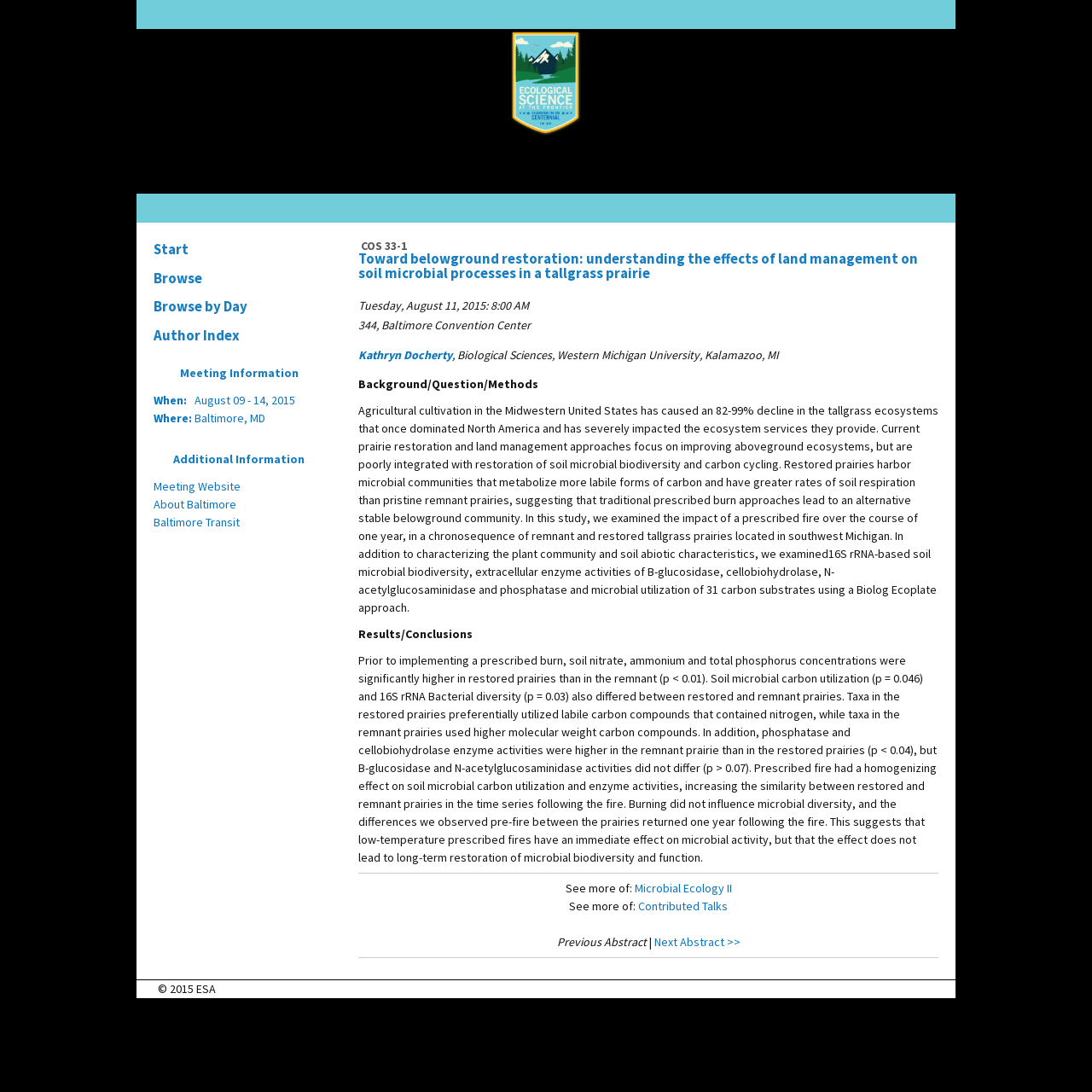Using the format (top-left x, top-left y, bottom-right x, bottom-right y), provide the bounding box coordinates for the described UI element. All values should be floating point numbers between 0 and 1: Author Index

[0.133, 0.294, 0.305, 0.32]